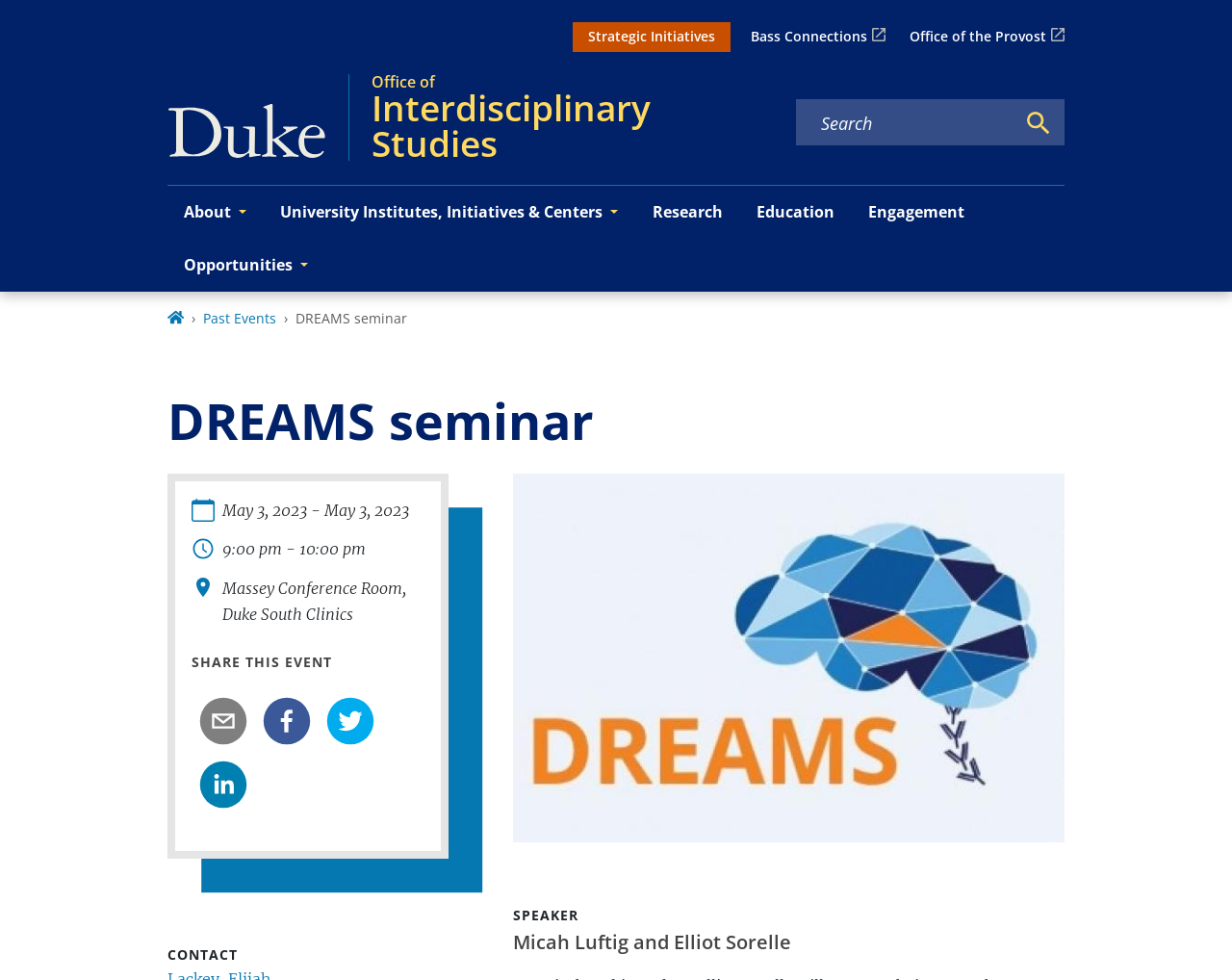Identify the bounding box coordinates of the area that should be clicked in order to complete the given instruction: "Share this event on Twitter". The bounding box coordinates should be four float numbers between 0 and 1, i.e., [left, top, right, bottom].

[0.265, 0.712, 0.304, 0.761]